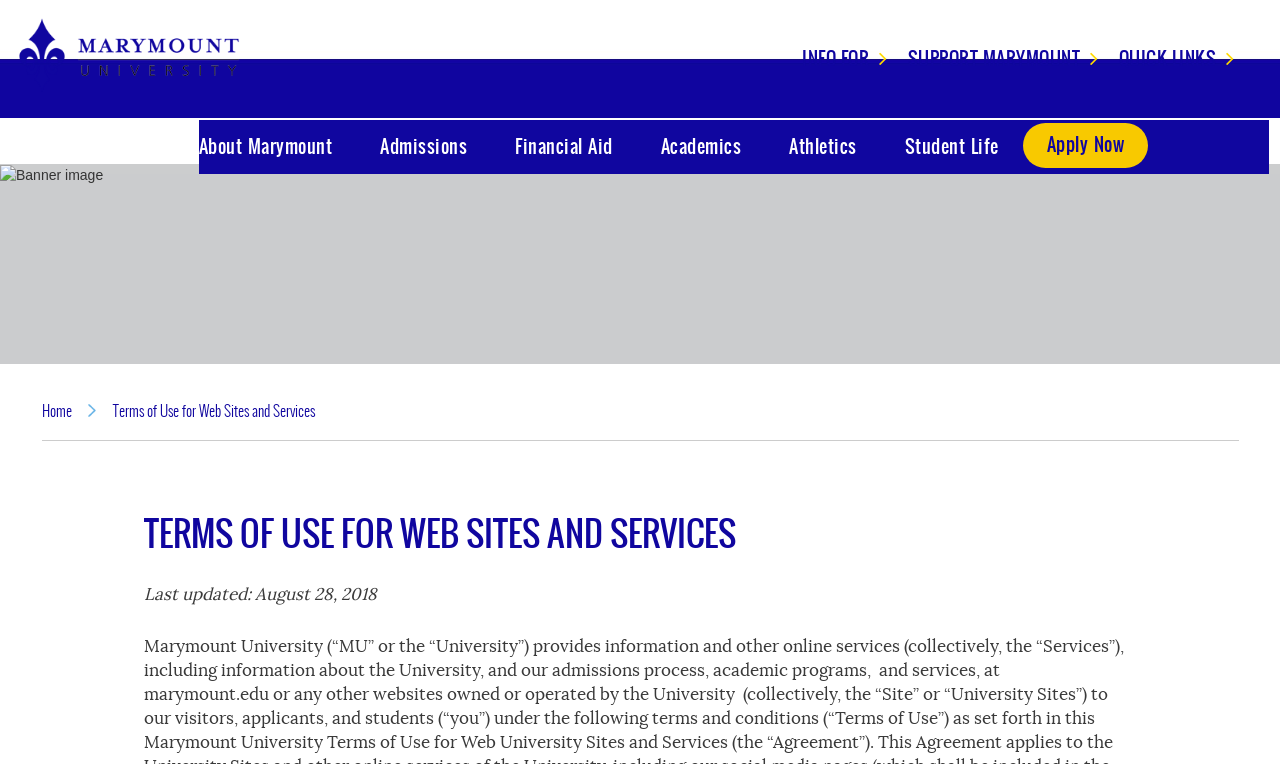Please determine the bounding box coordinates of the section I need to click to accomplish this instruction: "Learn more about Terms of Use".

[0.089, 0.524, 0.246, 0.553]